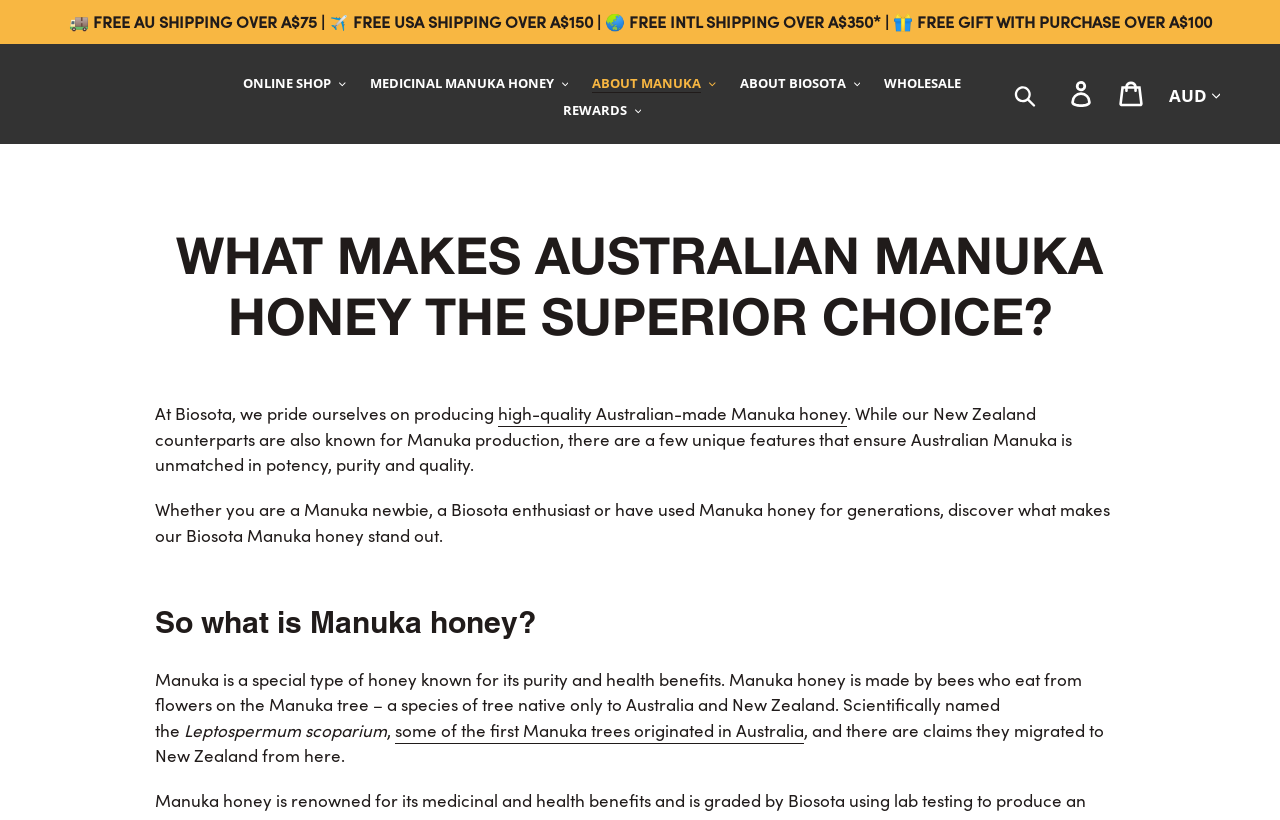Please find the bounding box coordinates for the clickable element needed to perform this instruction: "Search for something".

[0.796, 0.088, 0.841, 0.141]